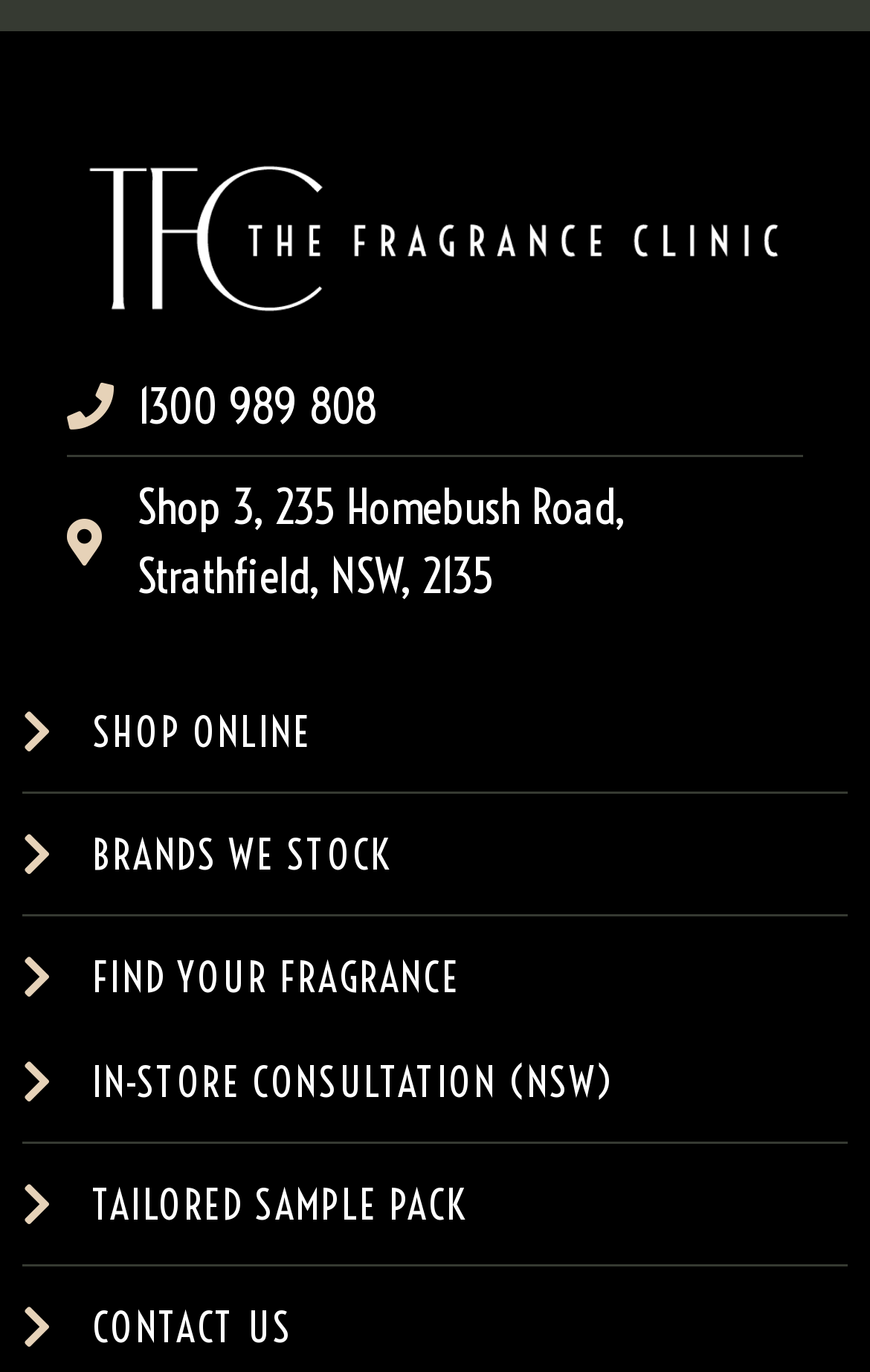Please determine the bounding box coordinates of the area that needs to be clicked to complete this task: 'visit the online shop'. The coordinates must be four float numbers between 0 and 1, formatted as [left, top, right, bottom].

[0.026, 0.511, 0.974, 0.555]